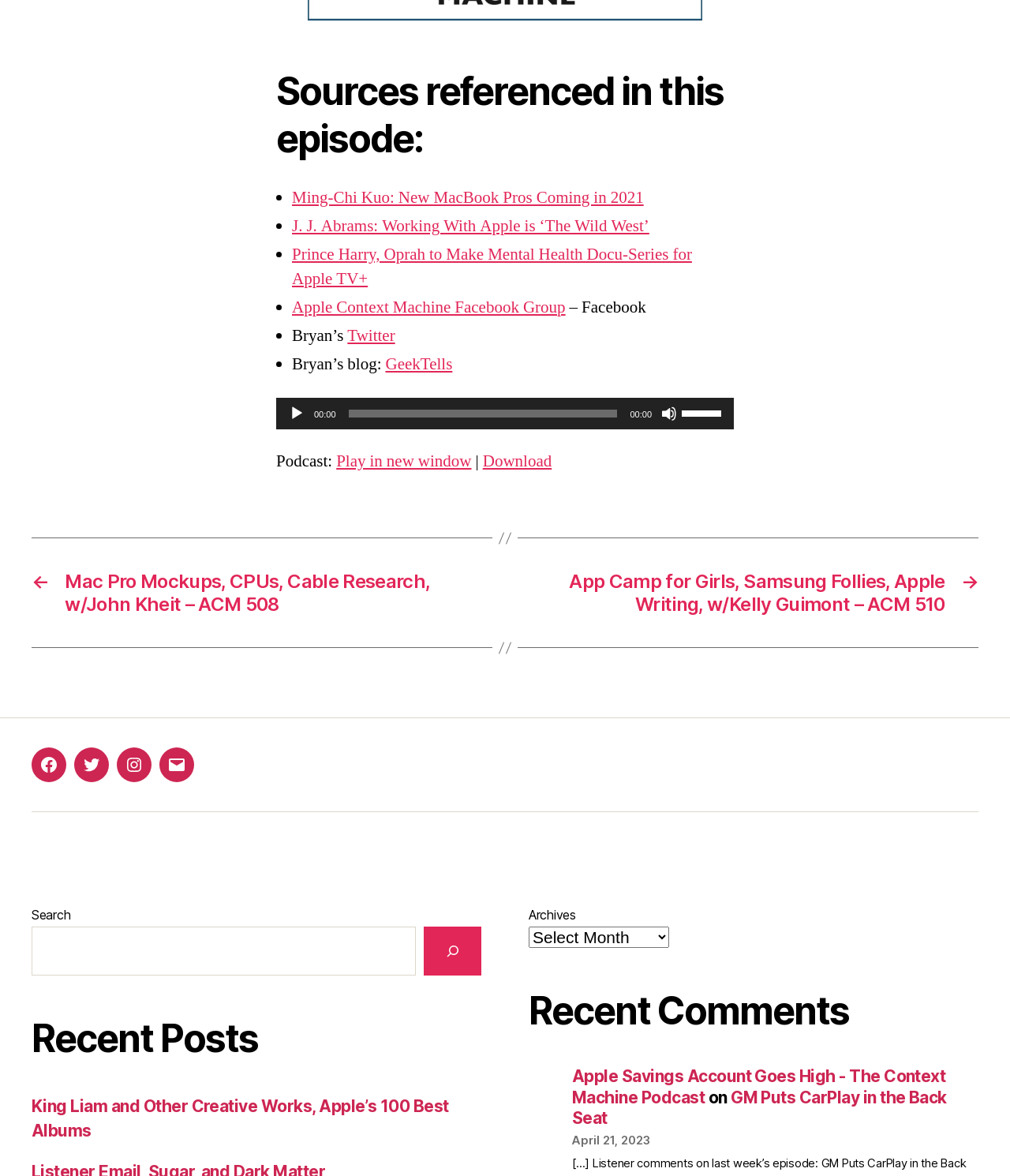Find the bounding box coordinates for the UI element whose description is: "Apple Context Machine Facebook Group". The coordinates should be four float numbers between 0 and 1, in the format [left, top, right, bottom].

[0.289, 0.252, 0.56, 0.27]